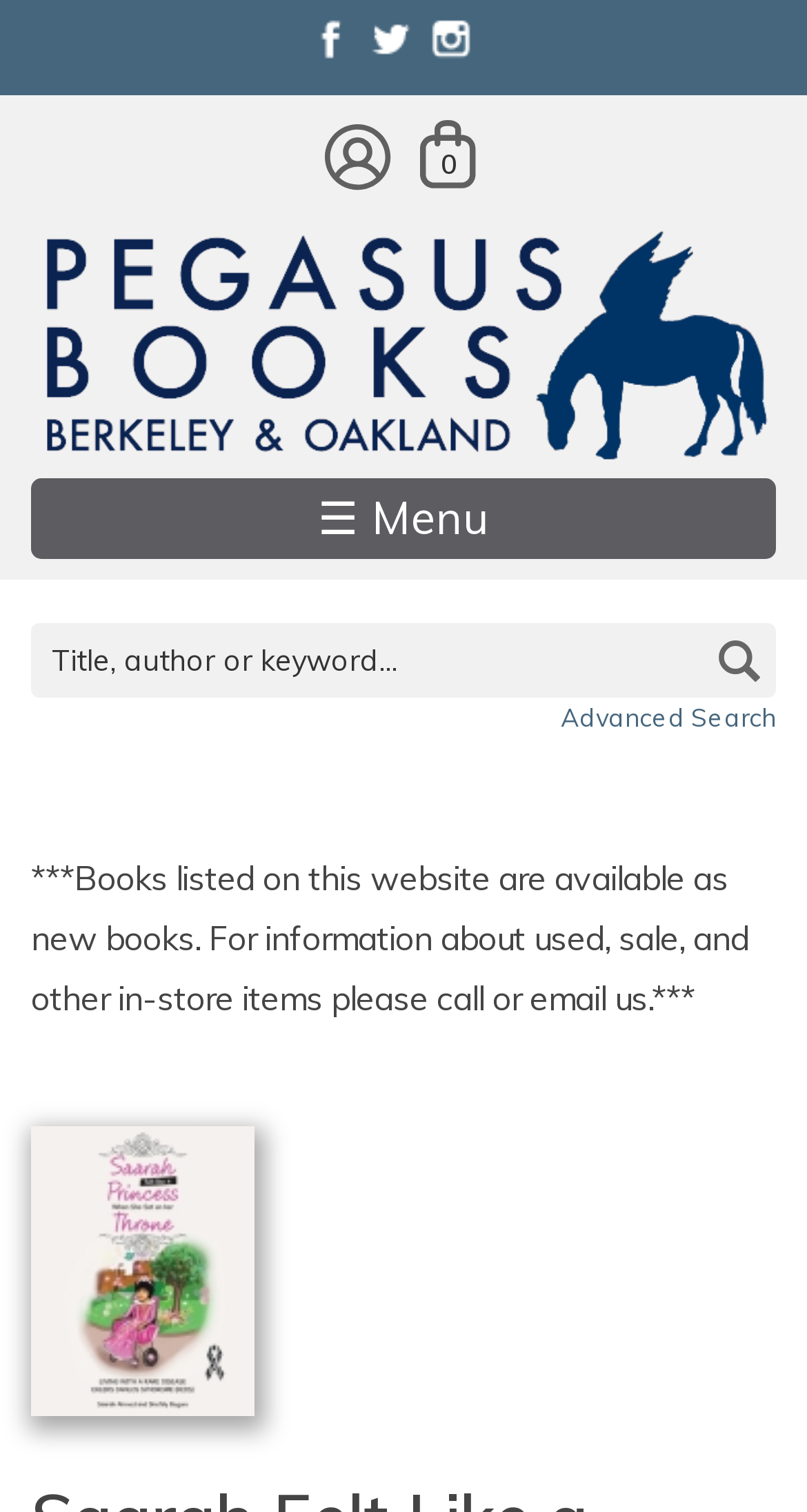Could you provide the bounding box coordinates for the portion of the screen to click to complete this instruction: "Advanced search"?

[0.695, 0.464, 0.962, 0.484]